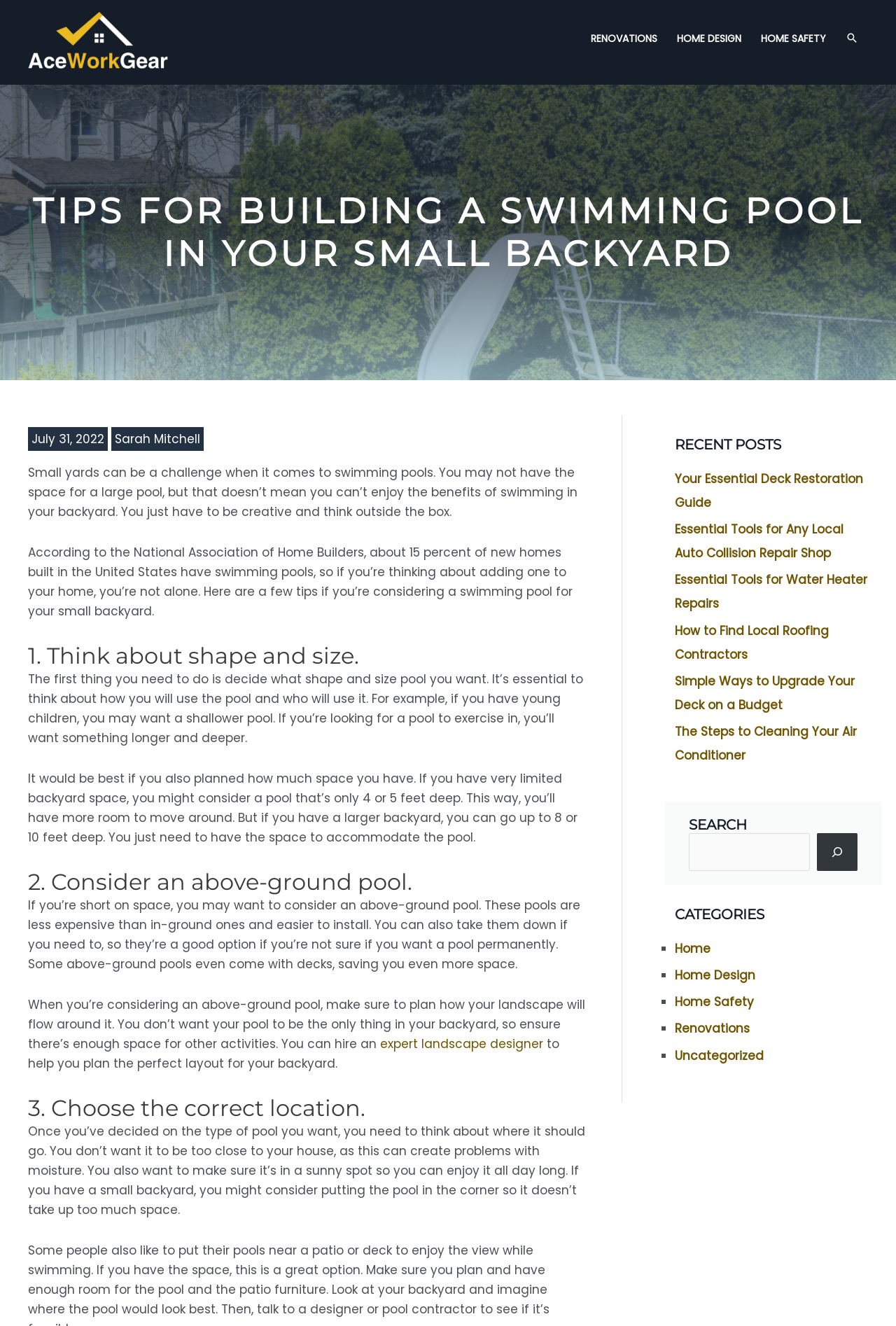How many recent posts are listed?
Refer to the image and provide a one-word or short phrase answer.

6